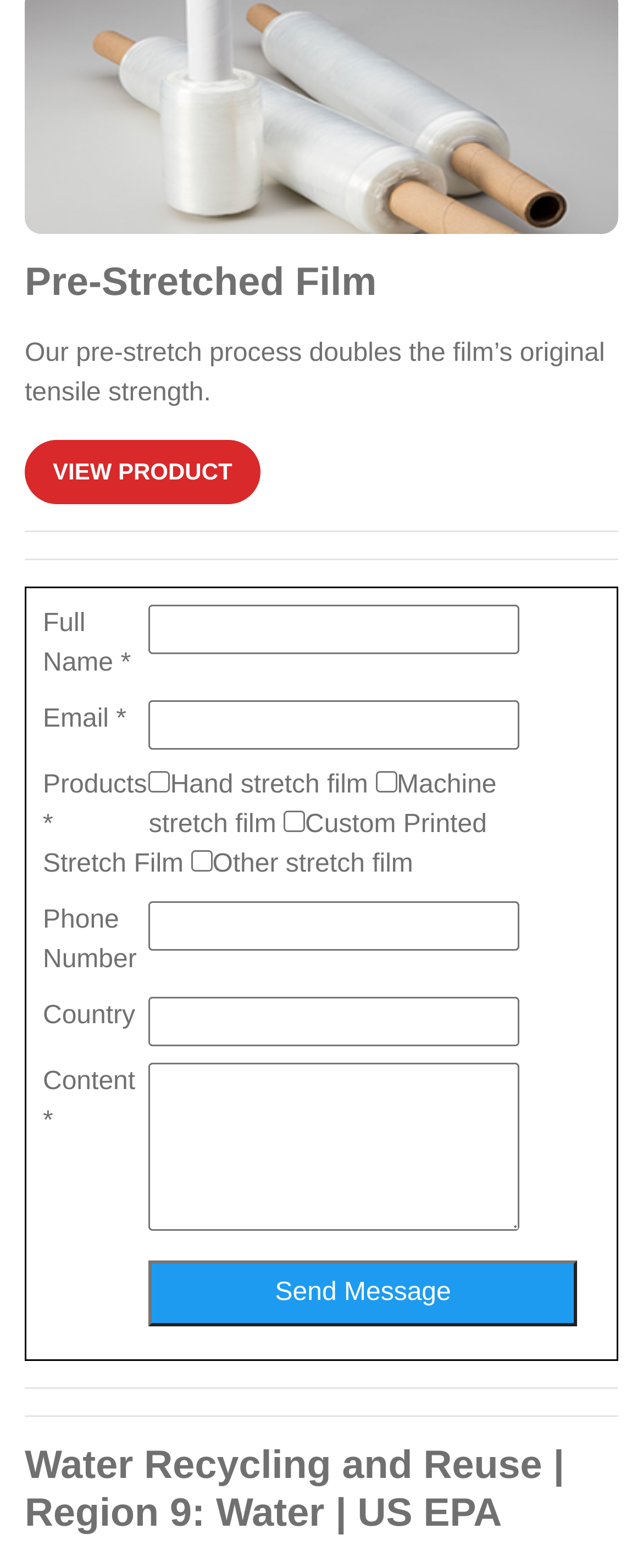Please use the details from the image to answer the following question comprehensively:
What is the product mentioned at the top?

The webpage has a heading 'Pre-Stretched Film' at the top, which suggests that the product being referred to is Pre-Stretched Film.